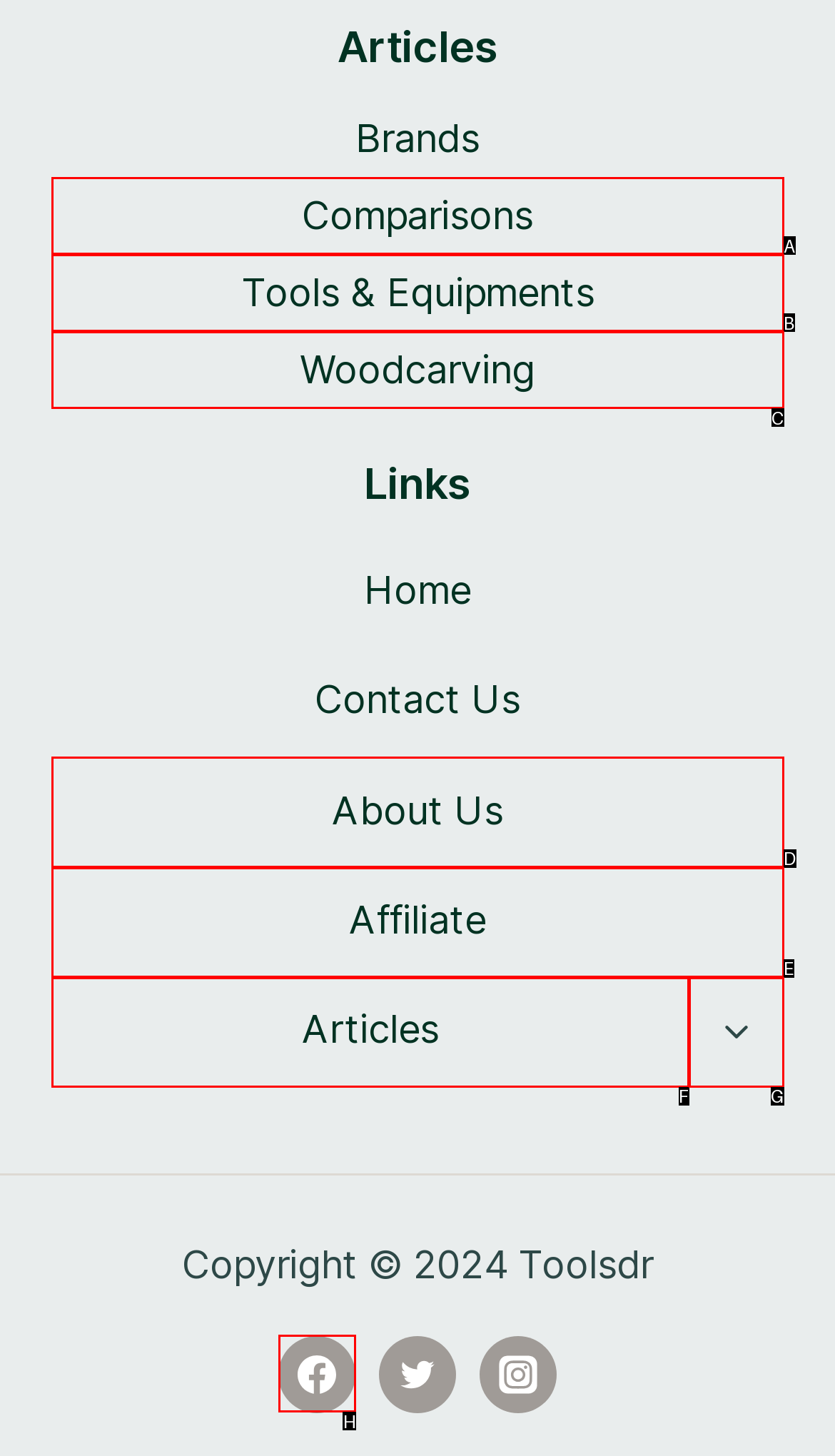From the given options, choose the HTML element that aligns with the description: Tools & Equipments. Respond with the letter of the selected element.

B